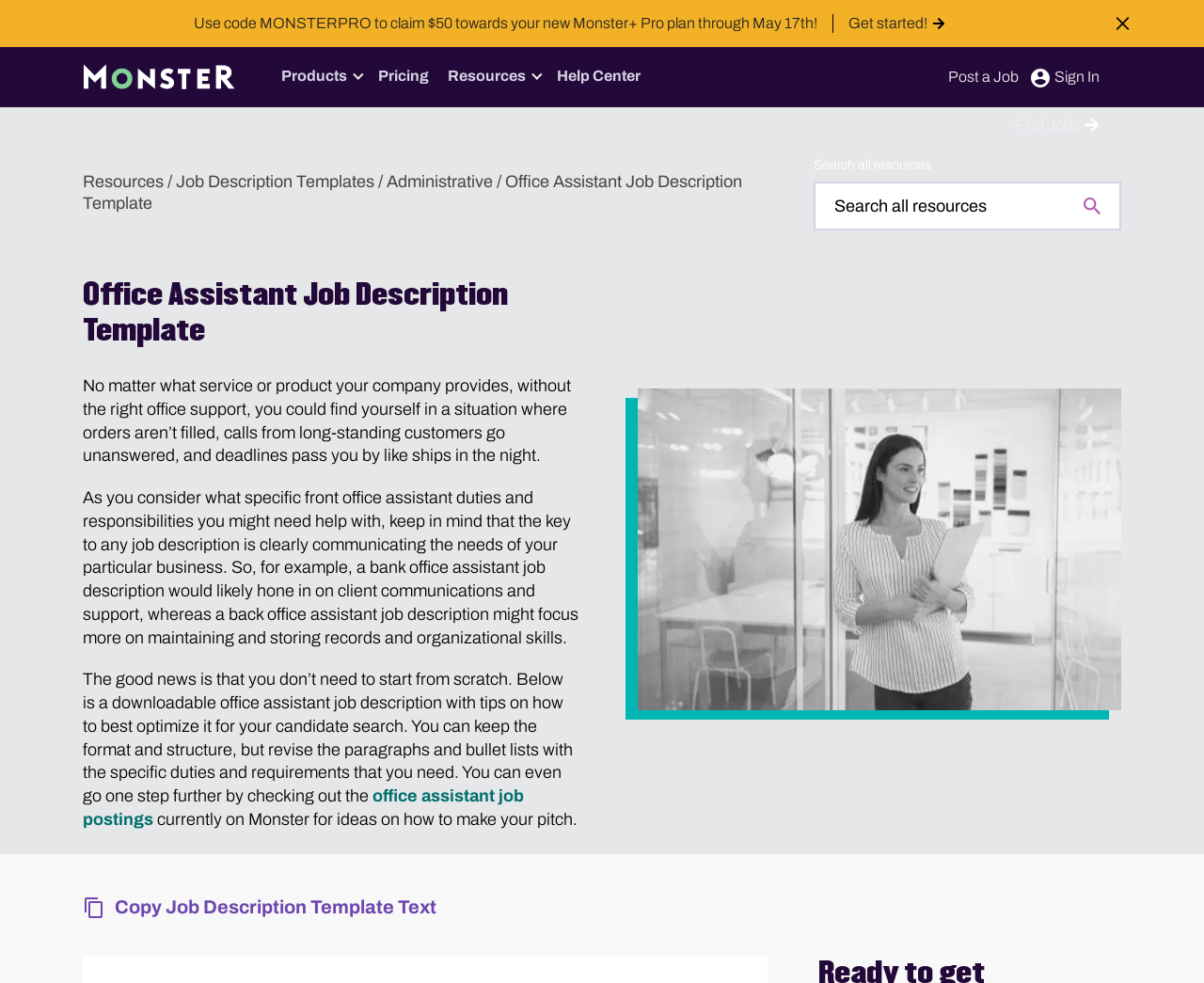Could you please study the image and provide a detailed answer to the question:
What is the topic of the article?

The article on the webpage discusses the importance of having the right office support and provides a downloadable office assistant job description template with tips on how to optimize it for a candidate search.